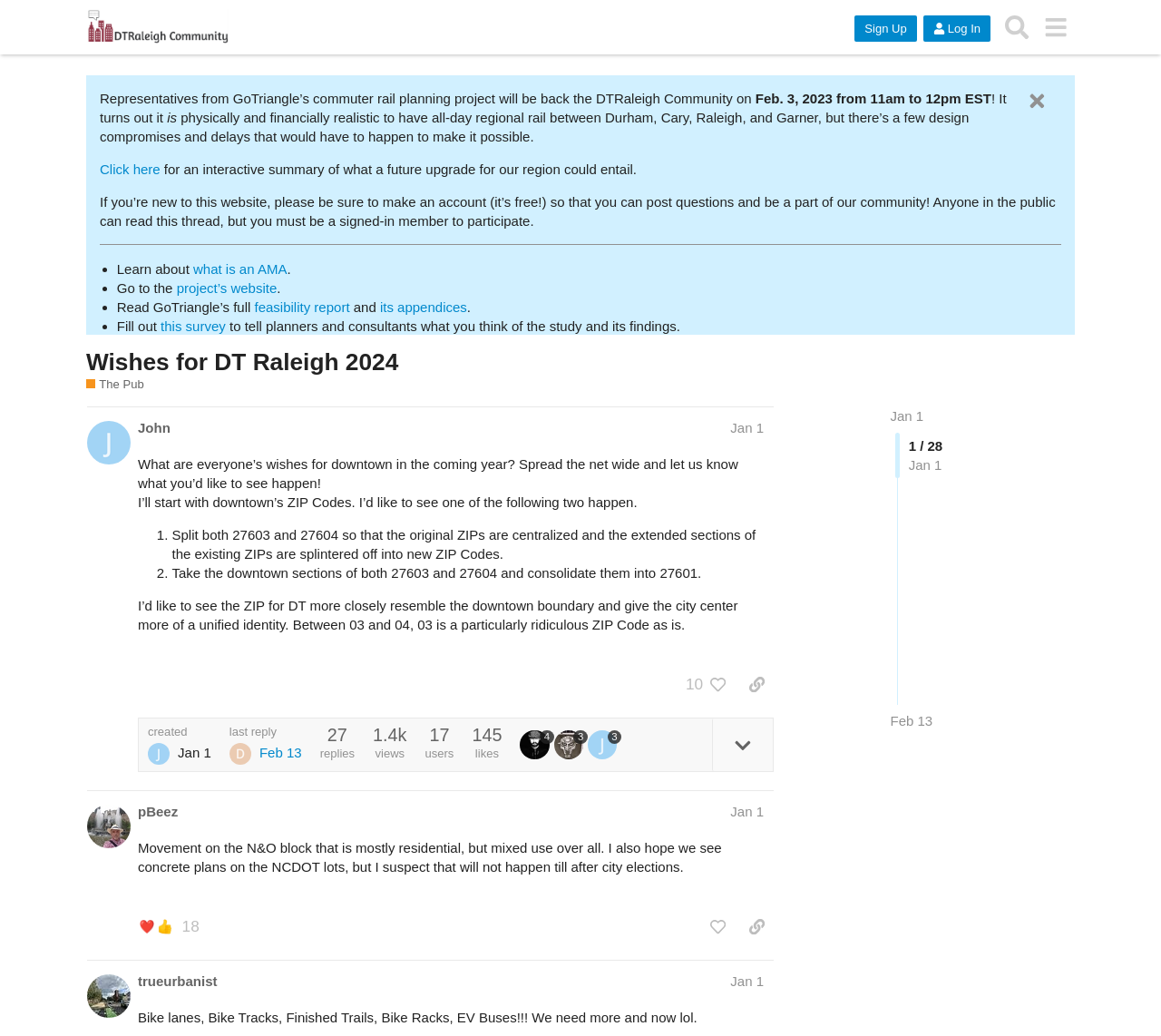Please find the bounding box coordinates for the clickable element needed to perform this instruction: "Log In".

[0.795, 0.015, 0.853, 0.04]